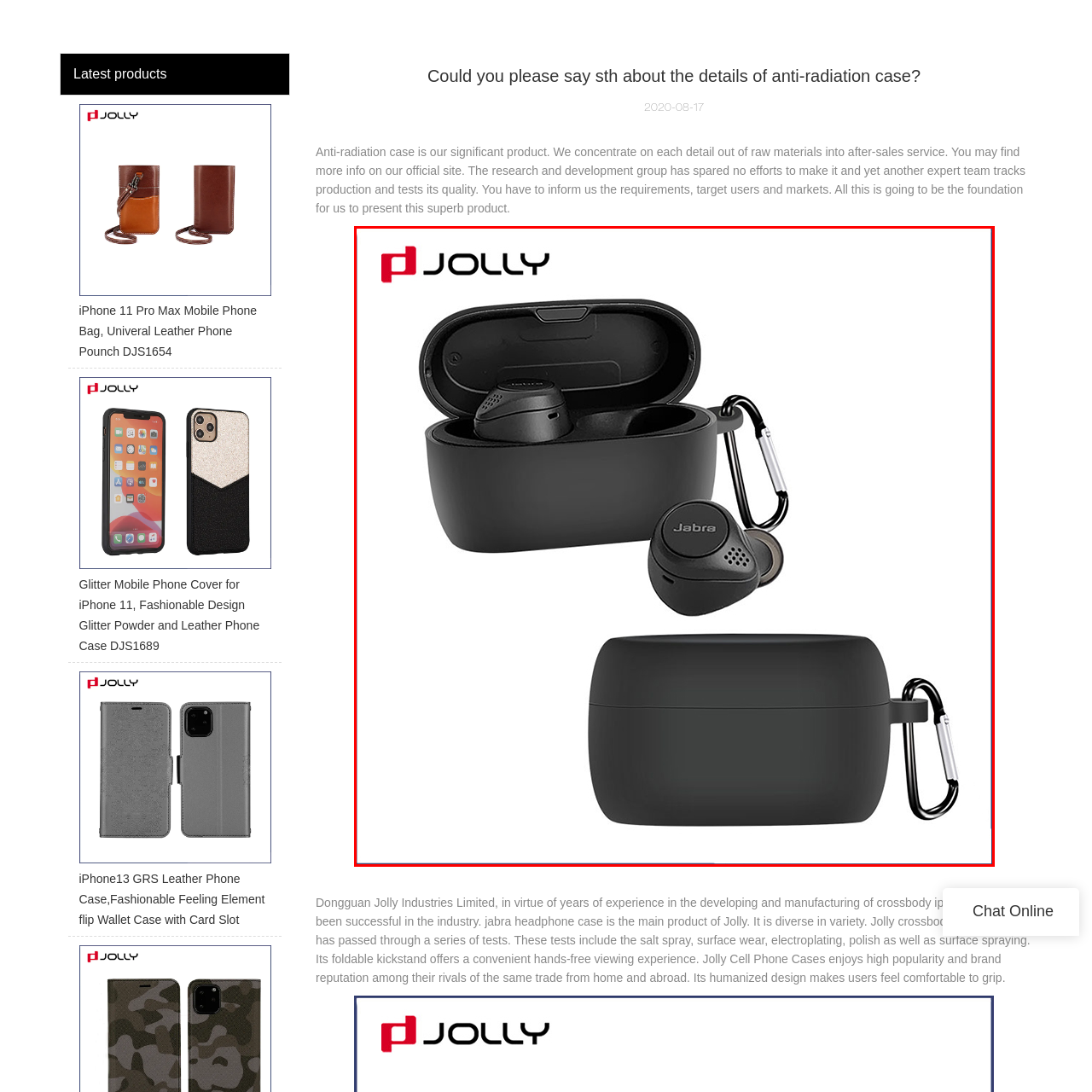What is attached to the case for enhanced functionality?
Focus on the image highlighted by the red bounding box and deliver a thorough explanation based on what you see.

According to the caption, a carabiner is attached to the case, which enhances its functionality and ease of transport, allowing users to easily carry the case.